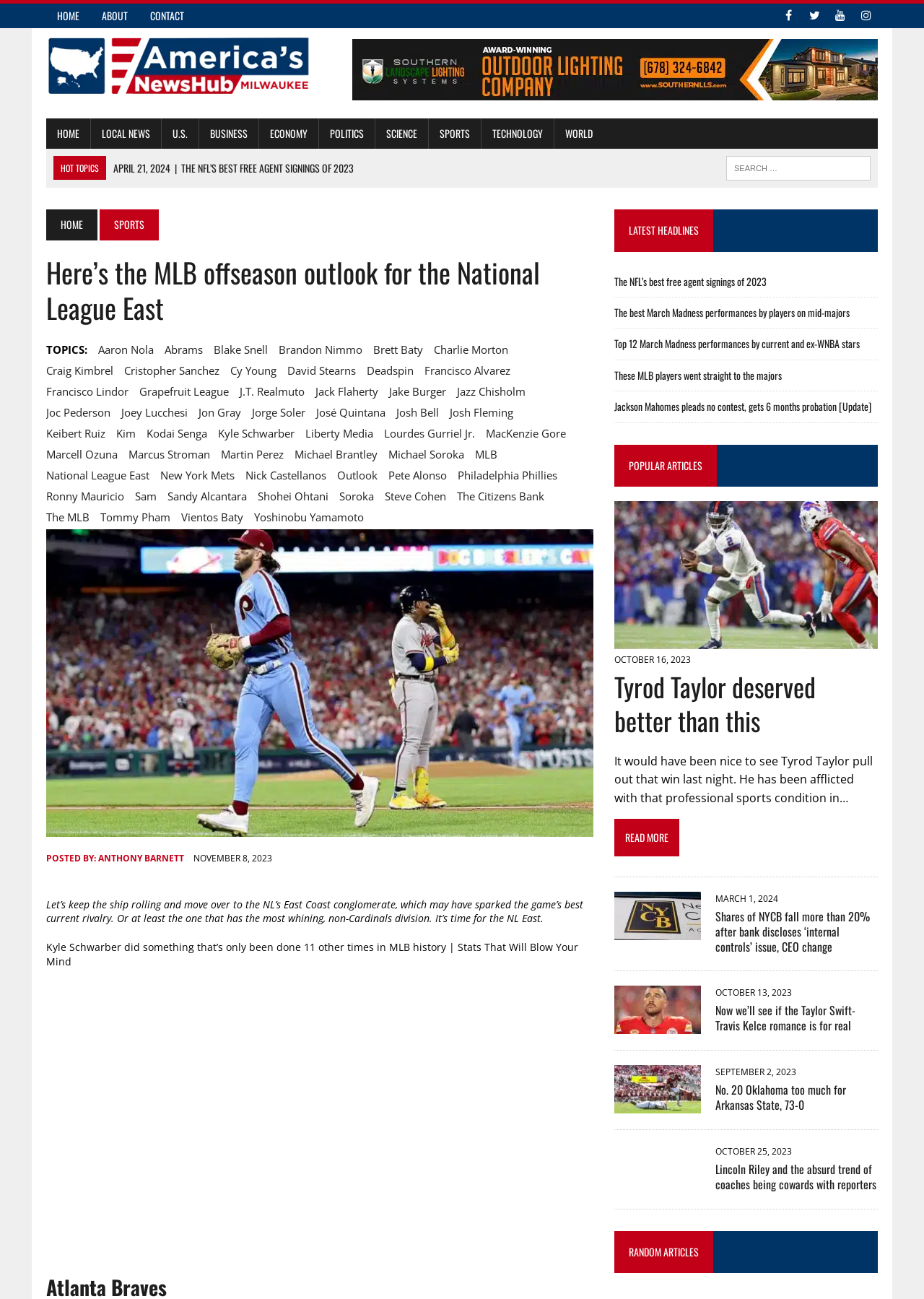Identify the bounding box coordinates of the specific part of the webpage to click to complete this instruction: "Click on the 'SPORTS' link at the top middle".

[0.464, 0.091, 0.52, 0.115]